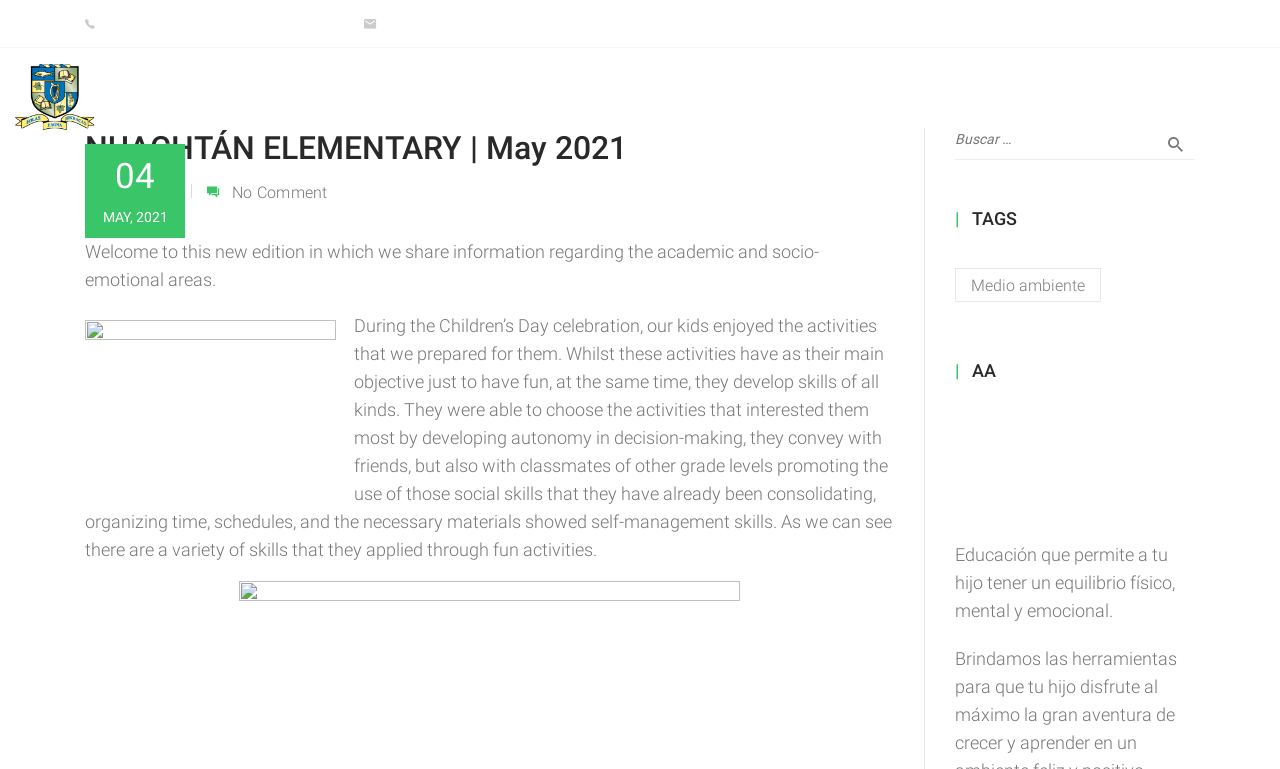Identify the bounding box coordinates of the part that should be clicked to carry out this instruction: "Click on ¡CONÓCENOS! to schedule an appointment".

[0.079, 0.02, 0.269, 0.041]